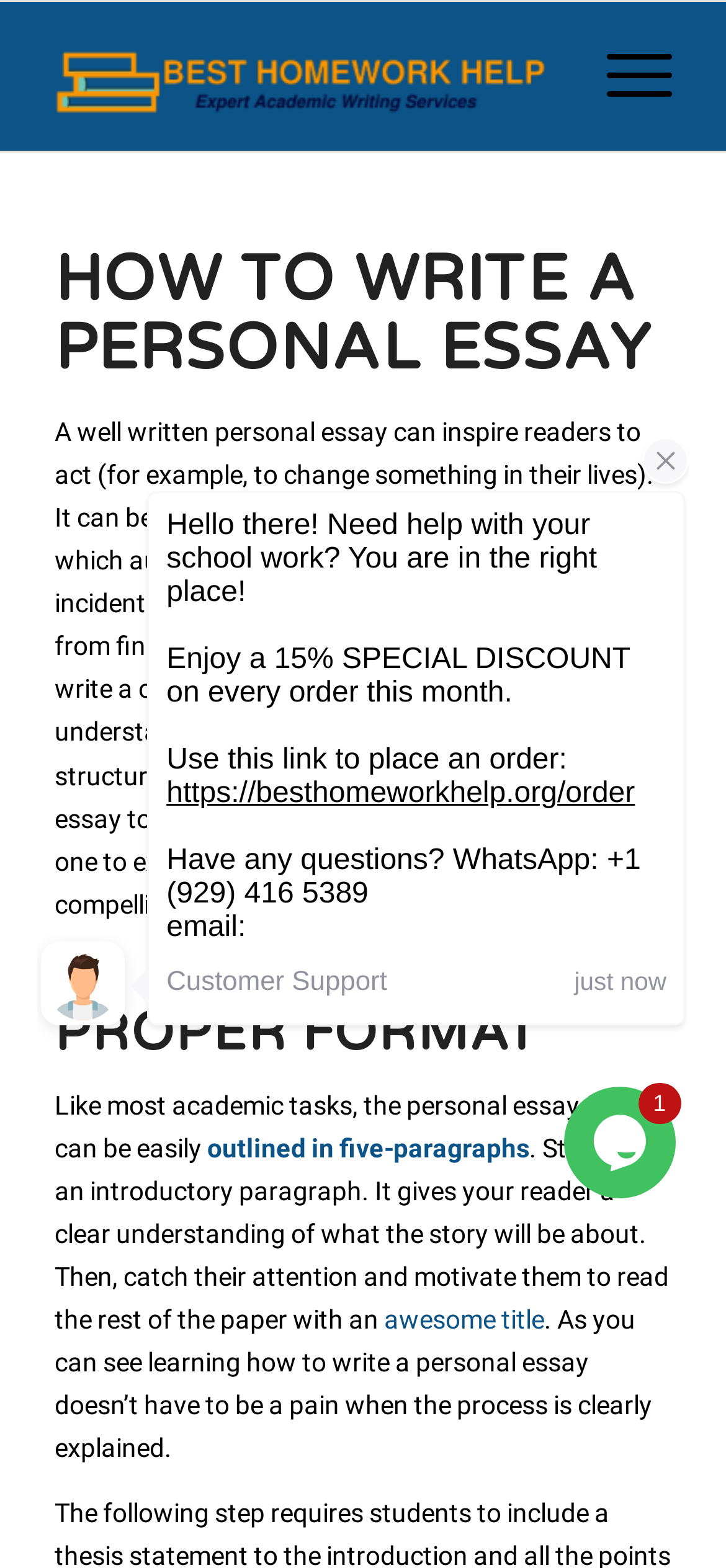Based on the provided description, "awesome title", find the bounding box of the corresponding UI element in the screenshot.

[0.529, 0.832, 0.749, 0.851]